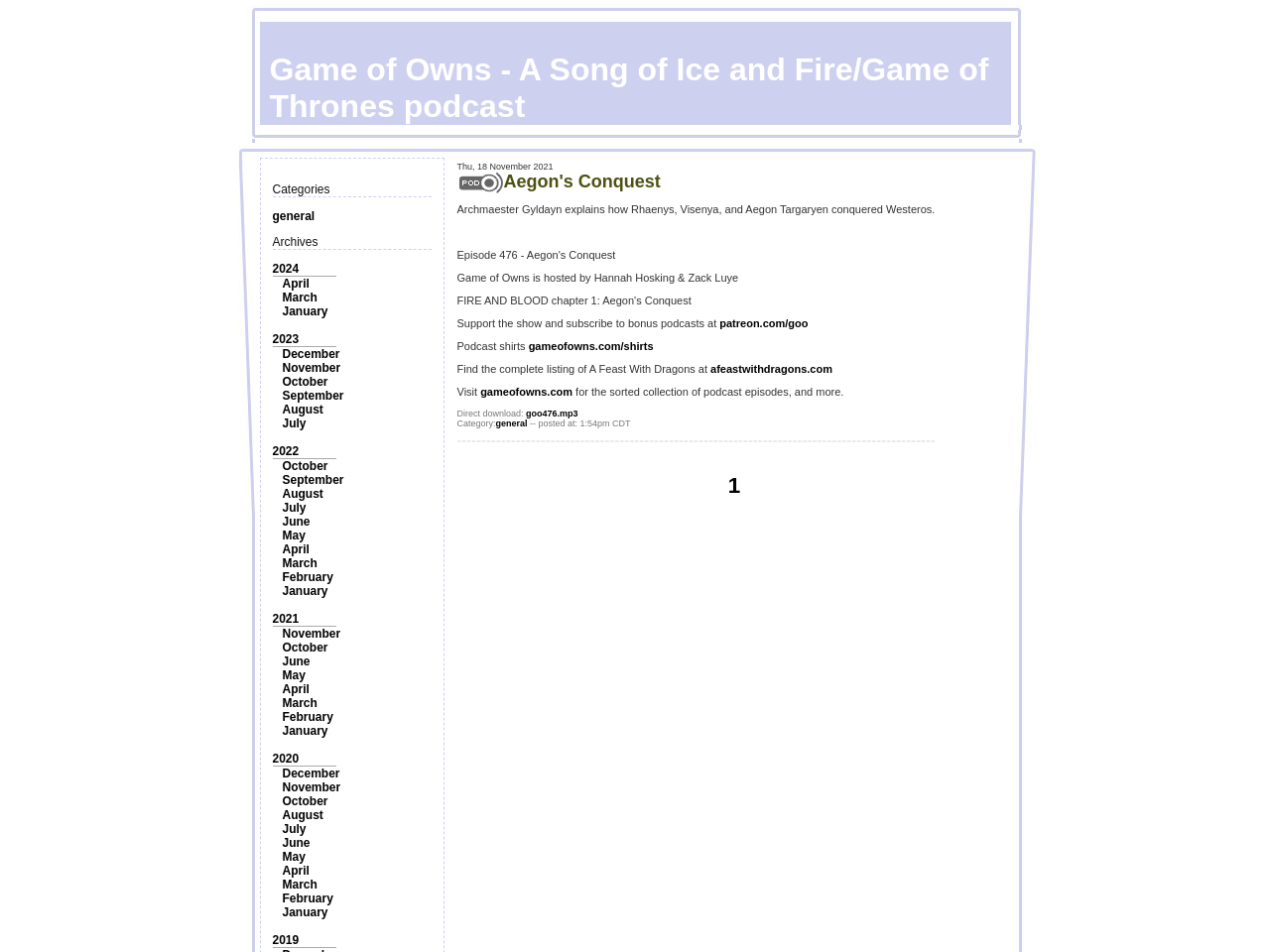Please provide the bounding box coordinates for the element that needs to be clicked to perform the instruction: "Visit the Patreon page for bonus podcasts". The coordinates must consist of four float numbers between 0 and 1, formatted as [left, top, right, bottom].

[0.567, 0.333, 0.636, 0.346]